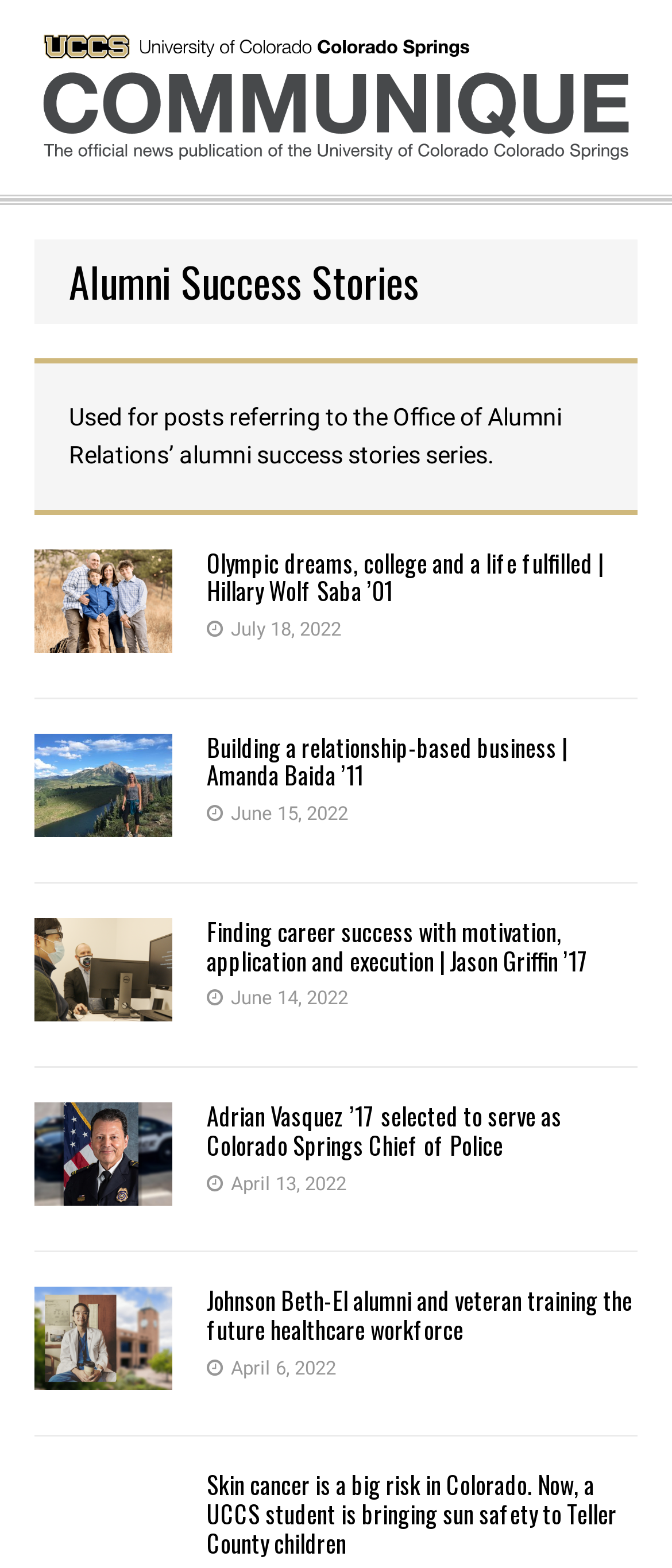Can you identify the bounding box coordinates of the clickable region needed to carry out this instruction: 'Learn about Adrian Vasquez ’17'? The coordinates should be four float numbers within the range of 0 to 1, stated as [left, top, right, bottom].

[0.308, 0.7, 0.836, 0.741]